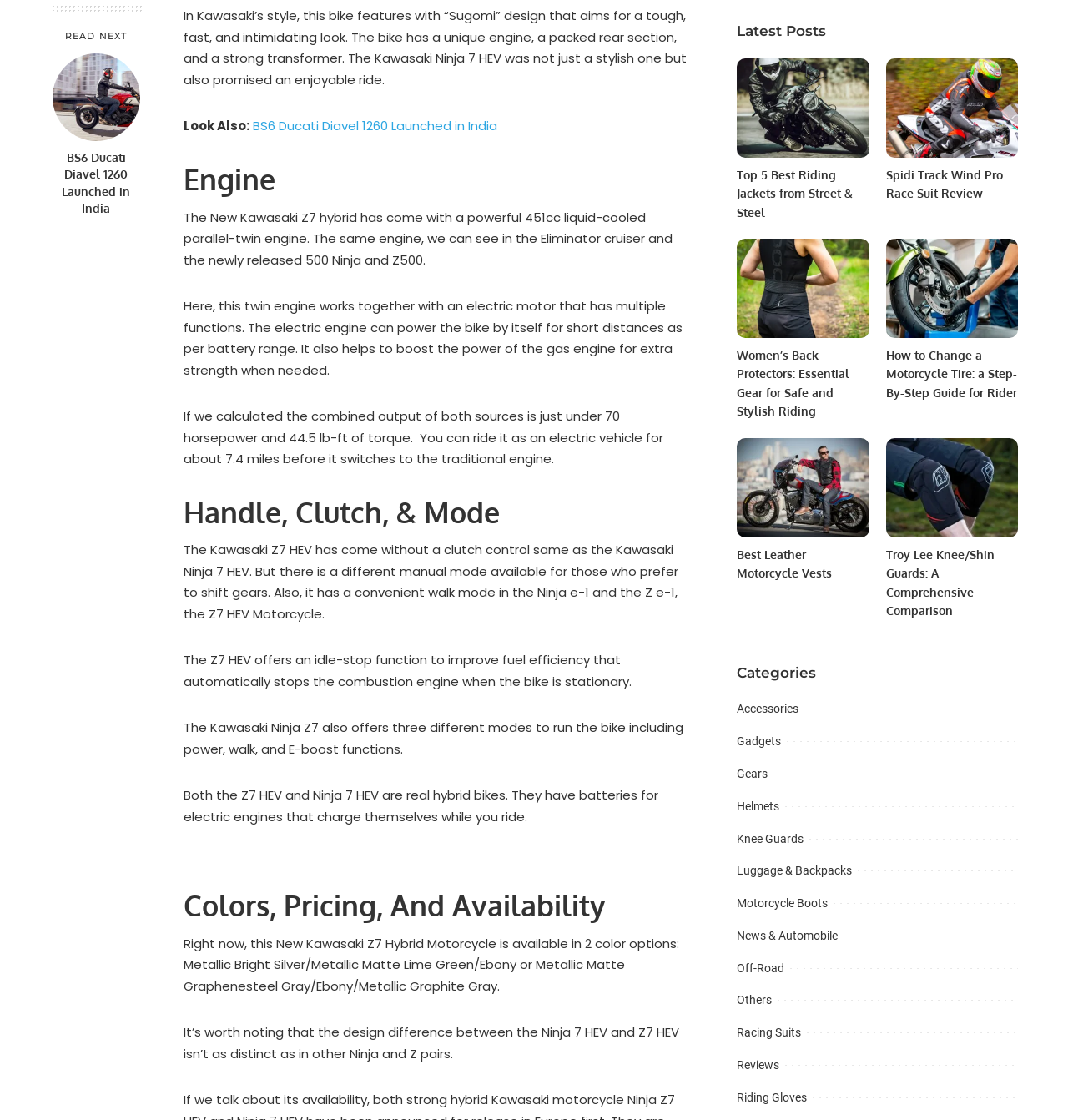What is the name of the motorcycle model mentioned in the article?
Answer the question with a thorough and detailed explanation.

The article mentions the launch of the BS6 Ducati Diavel 1260 in India, which indicates that the motorcycle model being referred to is the Ducati Diavel 1260.